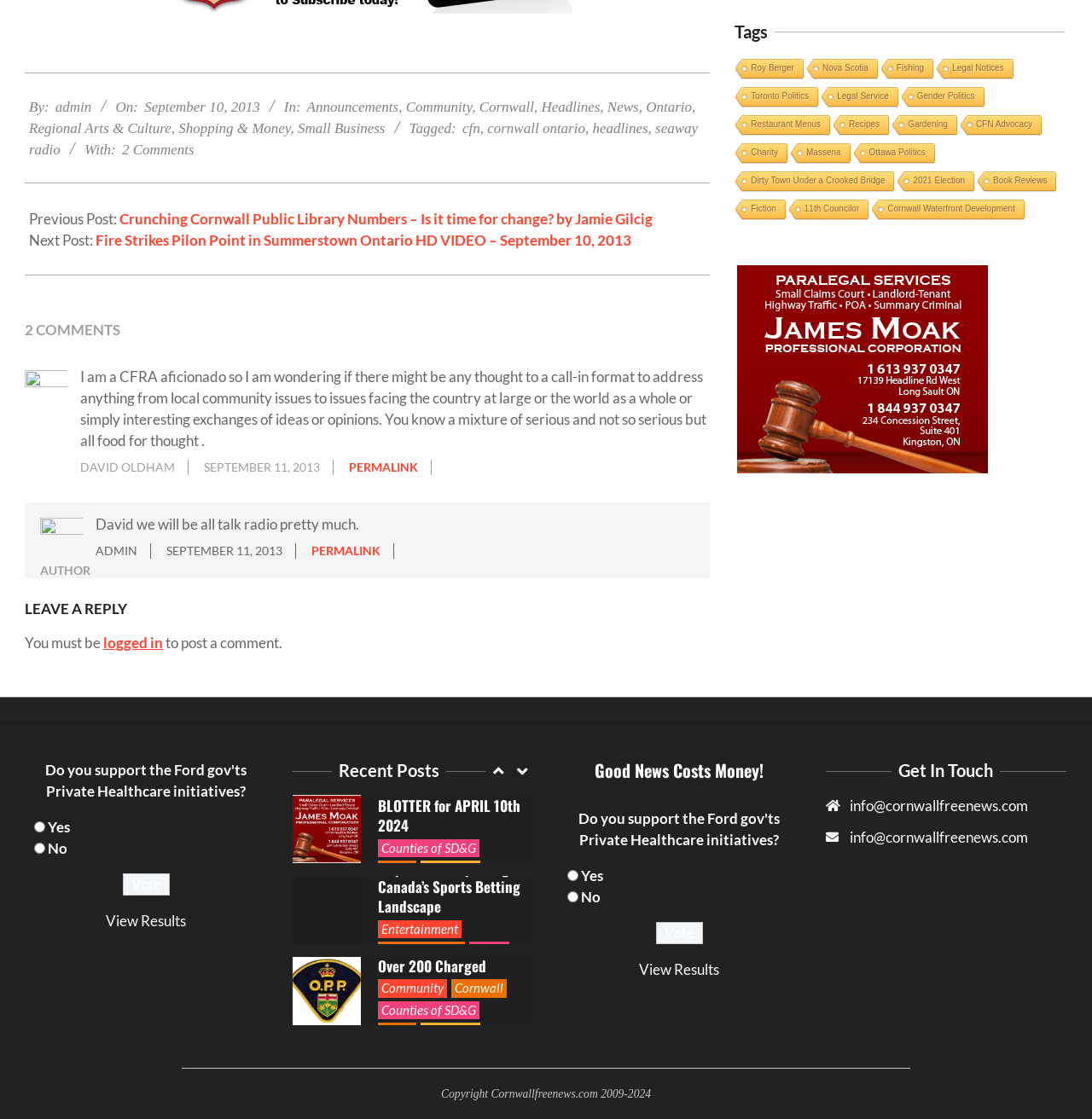How many tags are there on this webpage?
Please give a detailed and elaborate answer to the question.

I counted the number of tags by looking at the section with the heading 'Tags' and found 24 links with different tag names.